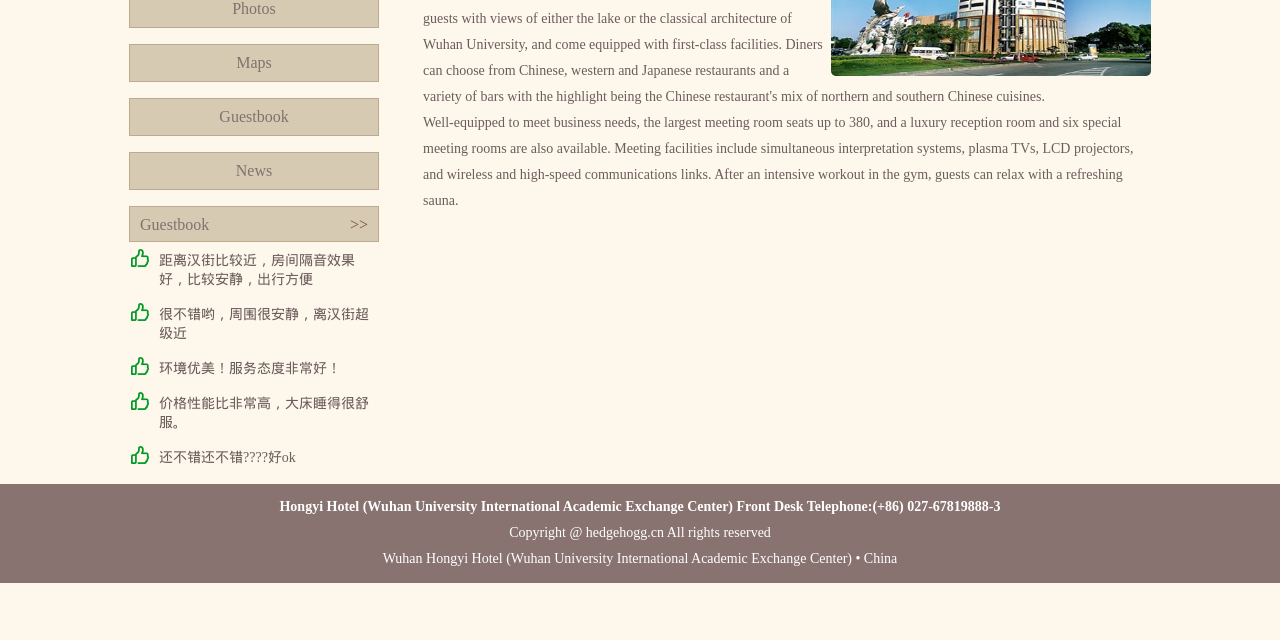Using the webpage screenshot, locate the HTML element that fits the following description and provide its bounding box: ">>".

[0.273, 0.323, 0.288, 0.38]